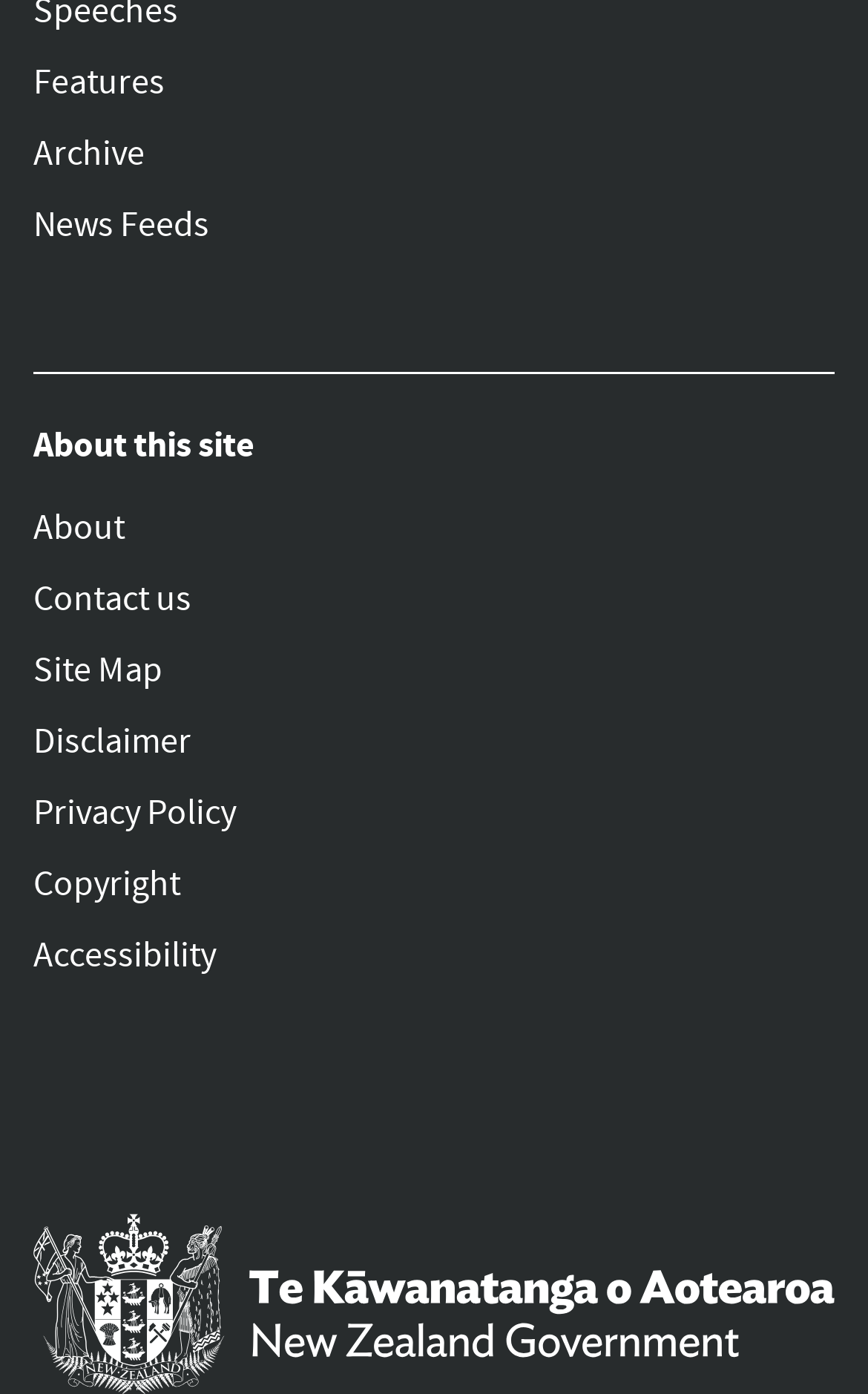Use a single word or phrase to answer the question:
What is the text on the link at the bottom of the page?

Visit the Homepage | New Zealand Government